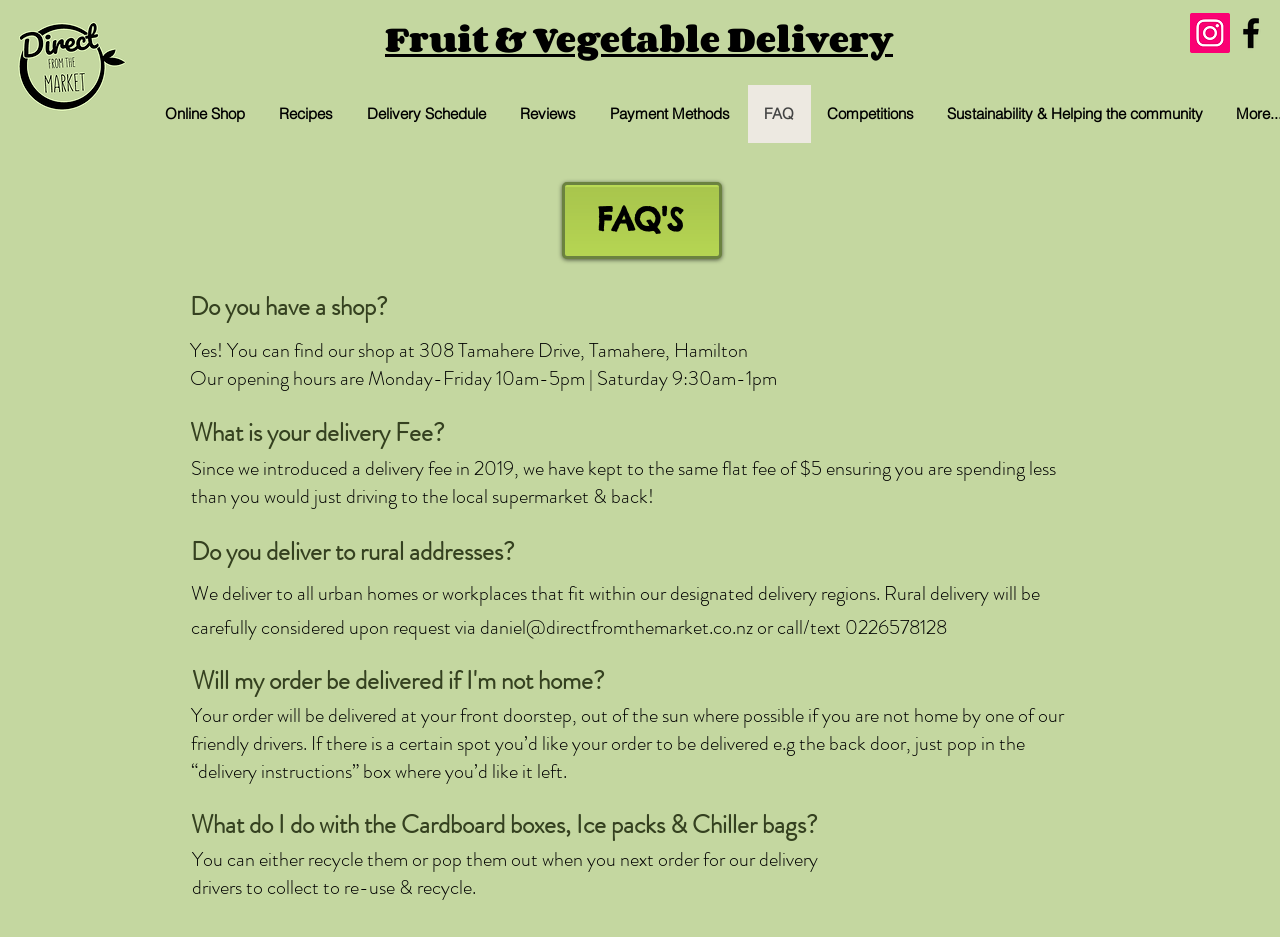What is the delivery fee?
Please look at the screenshot and answer in one word or a short phrase.

$5